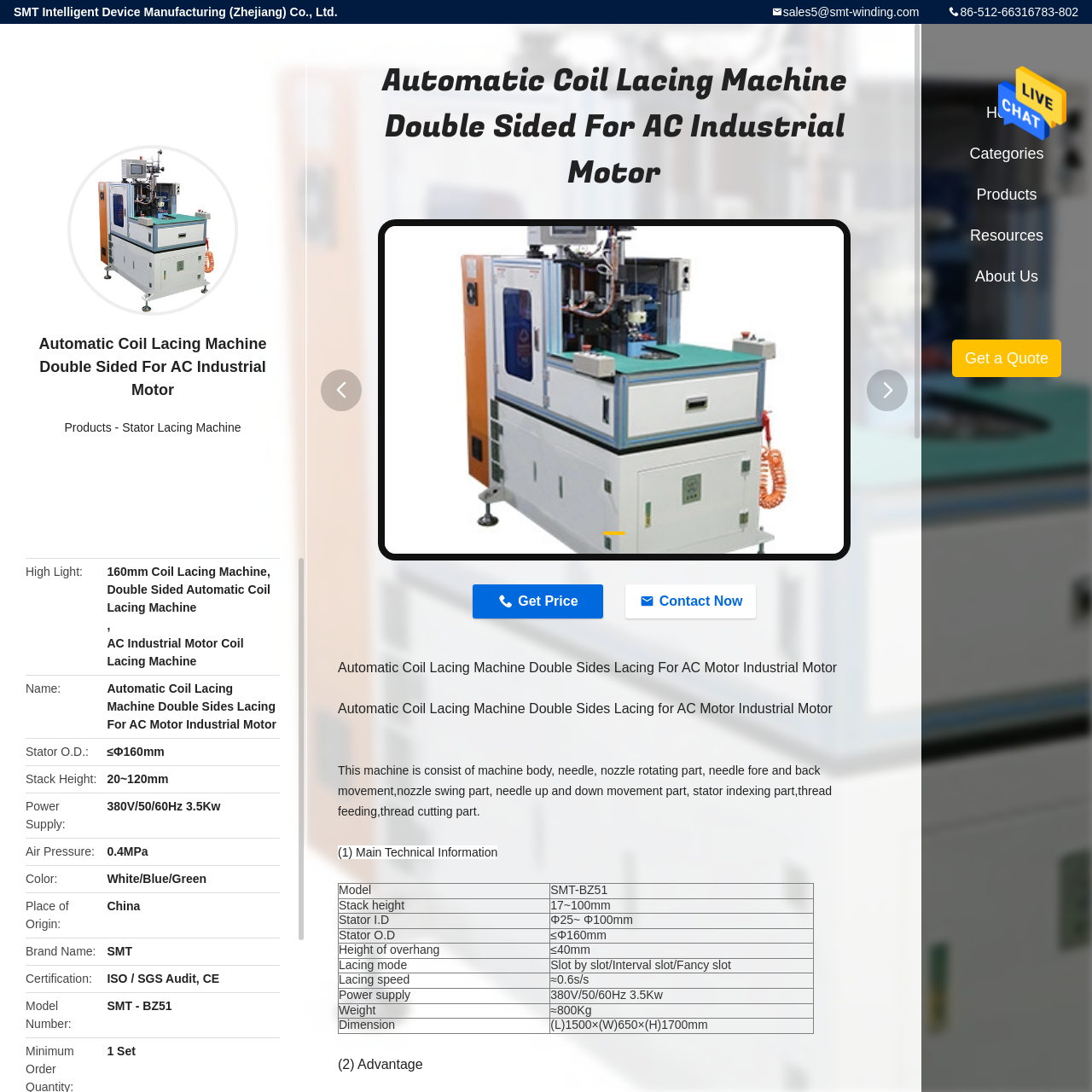What is the power output of the machine? Check the image surrounded by the red bounding box and reply with a single word or a short phrase.

3.5Kw